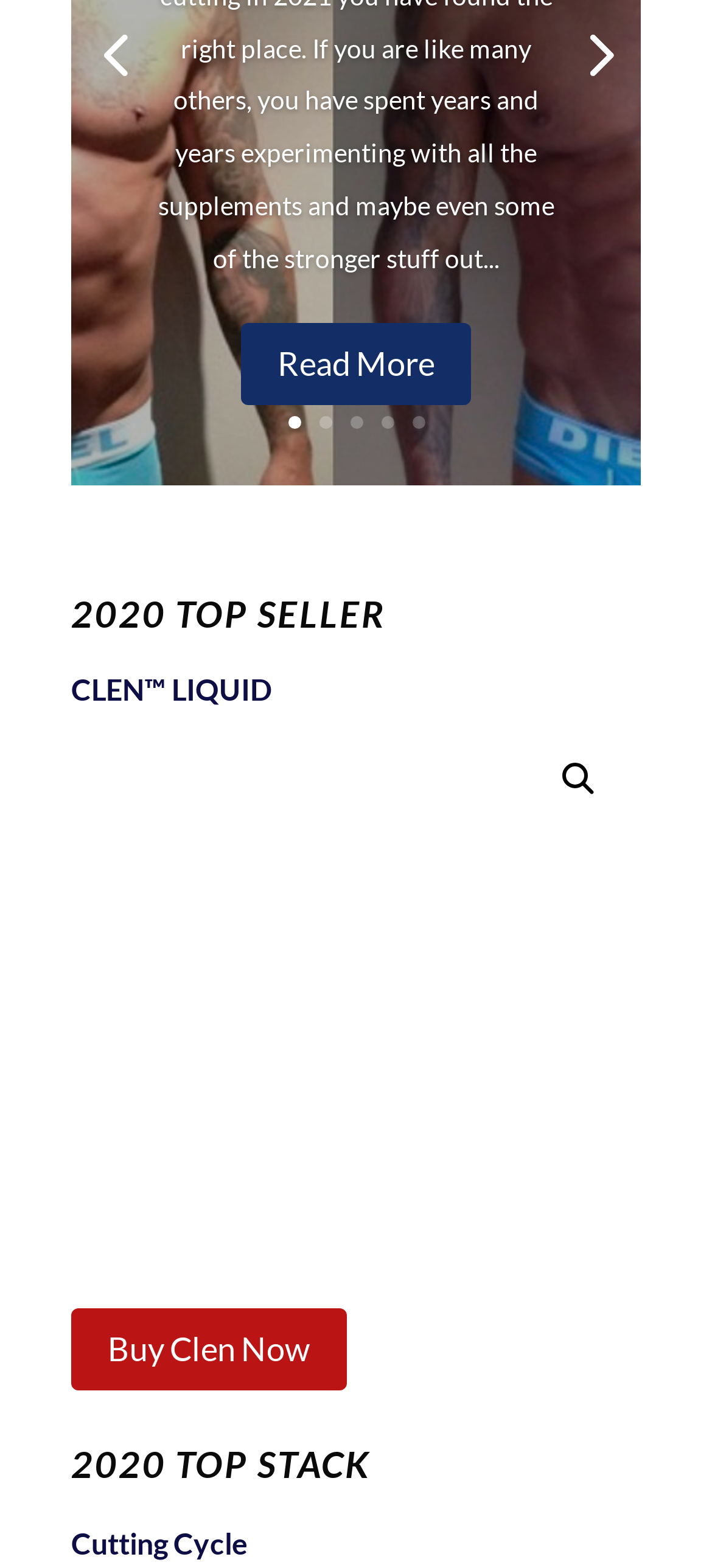Provide a one-word or one-phrase answer to the question:
How many images are there on the webpage?

1